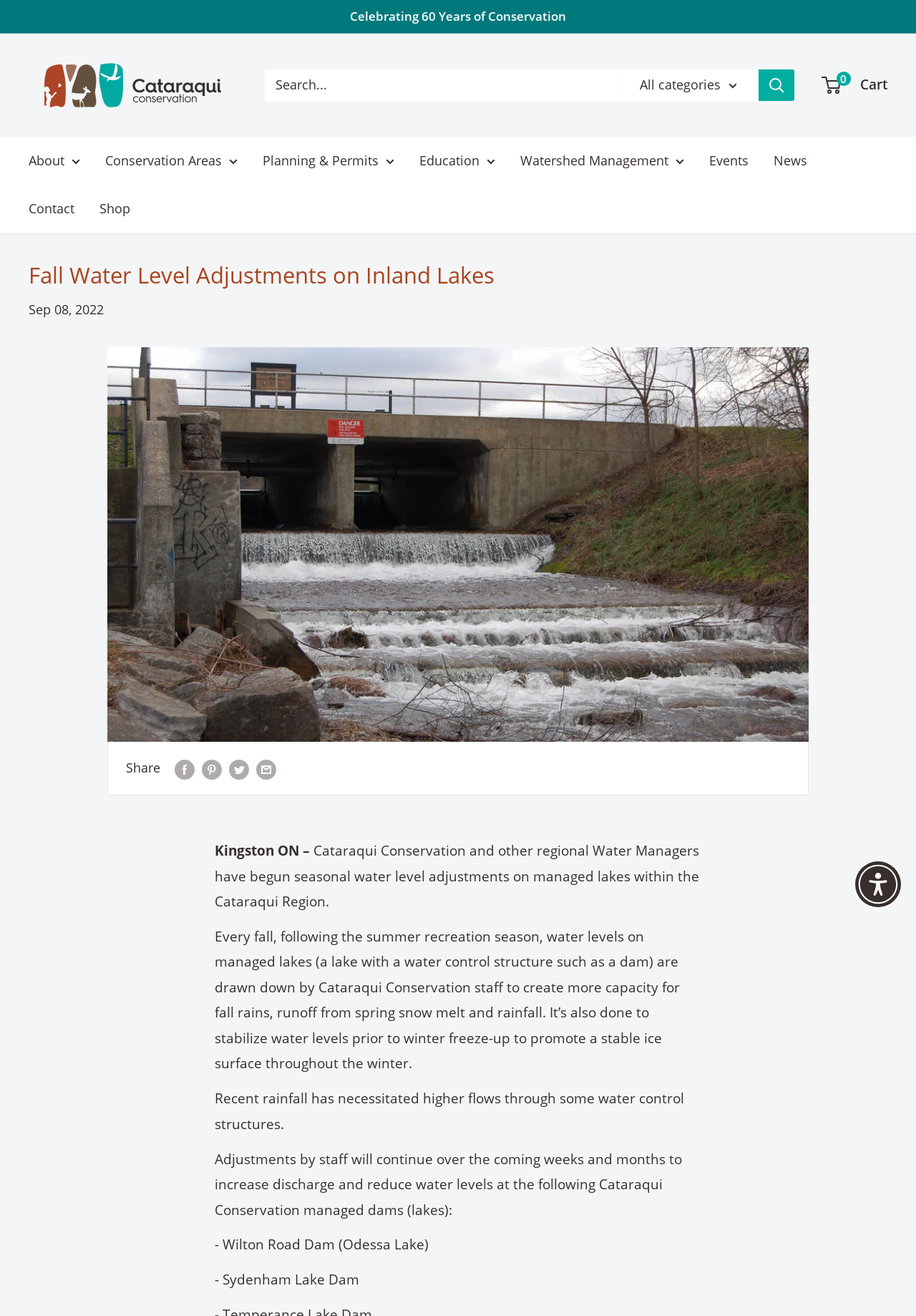Give a complete and precise description of the webpage's appearance.

The webpage is about Fall Water Level Adjustments on Inland Lakes, specifically in the Cataraqui Region. At the top, there is an accessibility menu button on the right side, and a link to "Celebrating 60 Years of Conservation" on the top left. Below that, there is a search bar with a textbox and a dropdown menu for categories. 

On the top left, there is a logo of Cataraqui Conservation, which is also a link. The main navigation menu is located below the search bar, with links to "About", "Conservation Areas", "Planning & Permits", "Education", "Watershed Management", "Events", "News", and "Contact". 

The main content of the page is divided into two sections. On the left, there is a header with the title "Fall Water Level Adjustments on Inland Lakes" and a timestamp "Sep 08, 2022". Below that, there is a large image of a water control structure. 

On the right side, there is a block of text that explains the purpose of seasonal water level adjustments on managed lakes. The text is divided into four paragraphs, describing the reasons for the adjustments, the current situation, and the specific lakes that will be affected. There are also social media sharing links at the bottom of the text block.